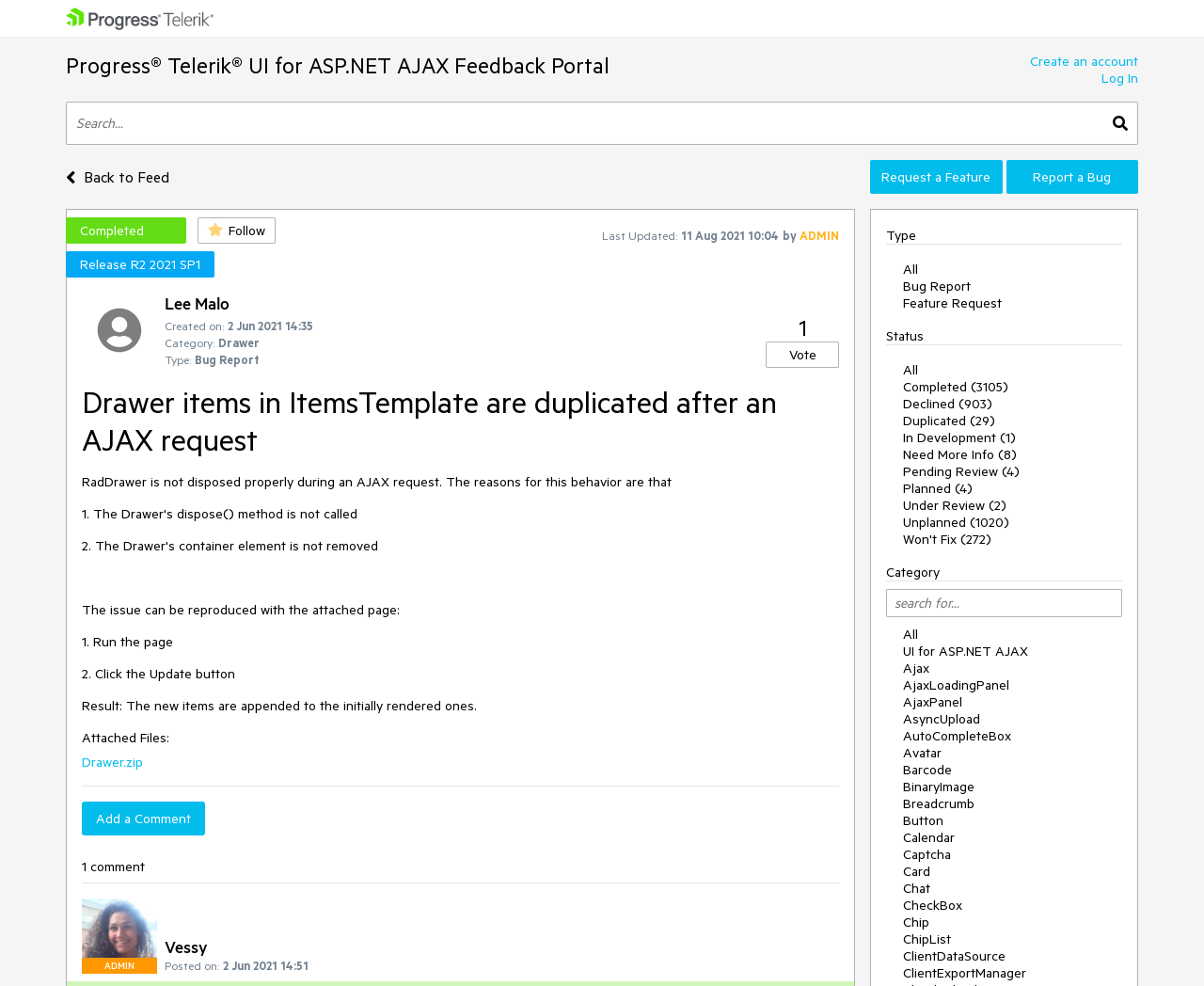Provide the bounding box coordinates of the area you need to click to execute the following instruction: "Log In".

[0.855, 0.071, 0.945, 0.088]